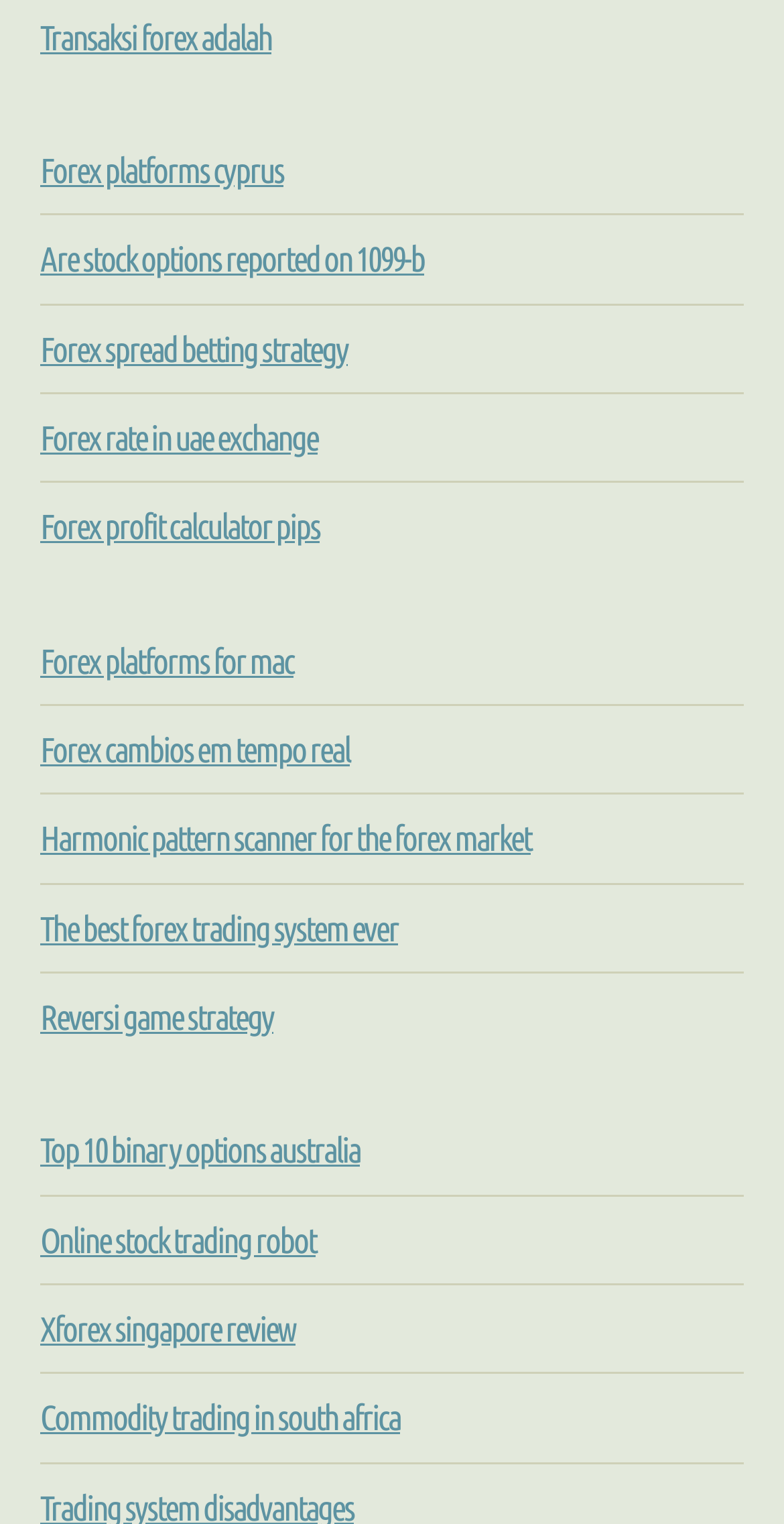Provide the bounding box coordinates of the UI element this sentence describes: "Forex cambios em tempo real".

[0.051, 0.479, 0.446, 0.504]